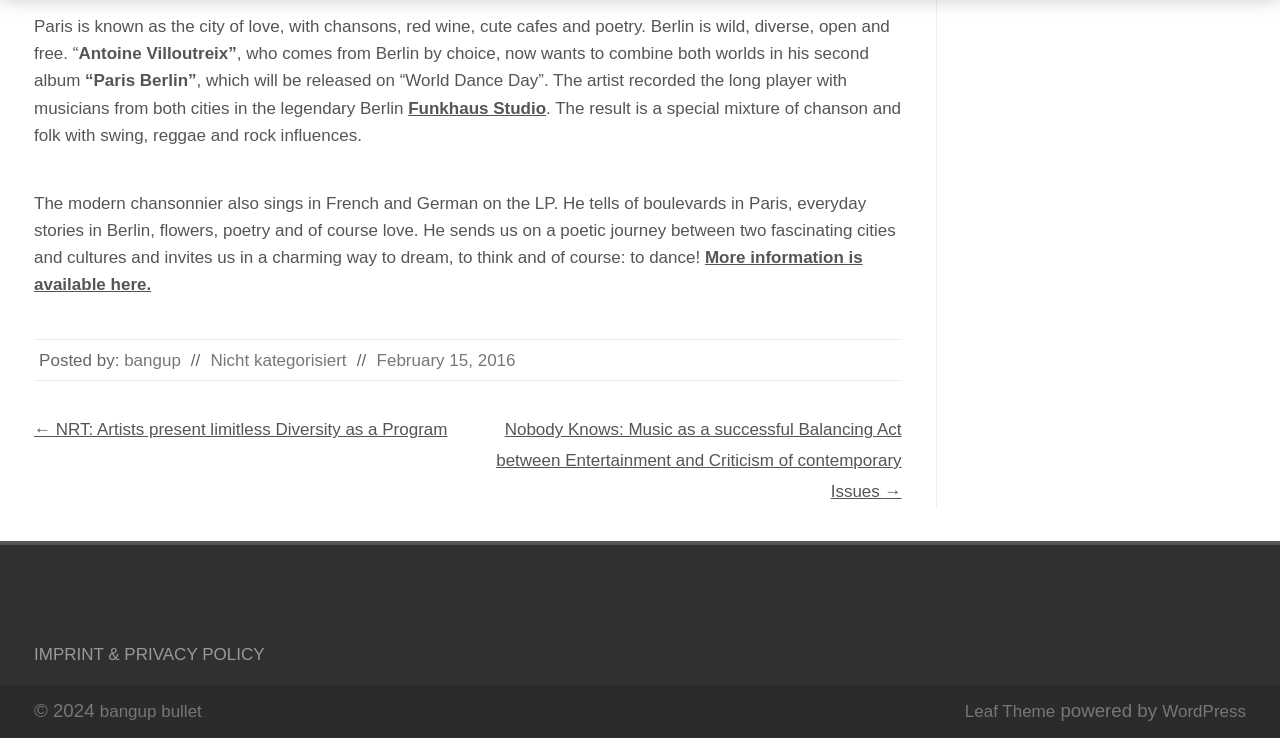Determine the bounding box coordinates for the clickable element to execute this instruction: "Get more information about the artist". Provide the coordinates as four float numbers between 0 and 1, i.e., [left, top, right, bottom].

[0.027, 0.336, 0.674, 0.399]